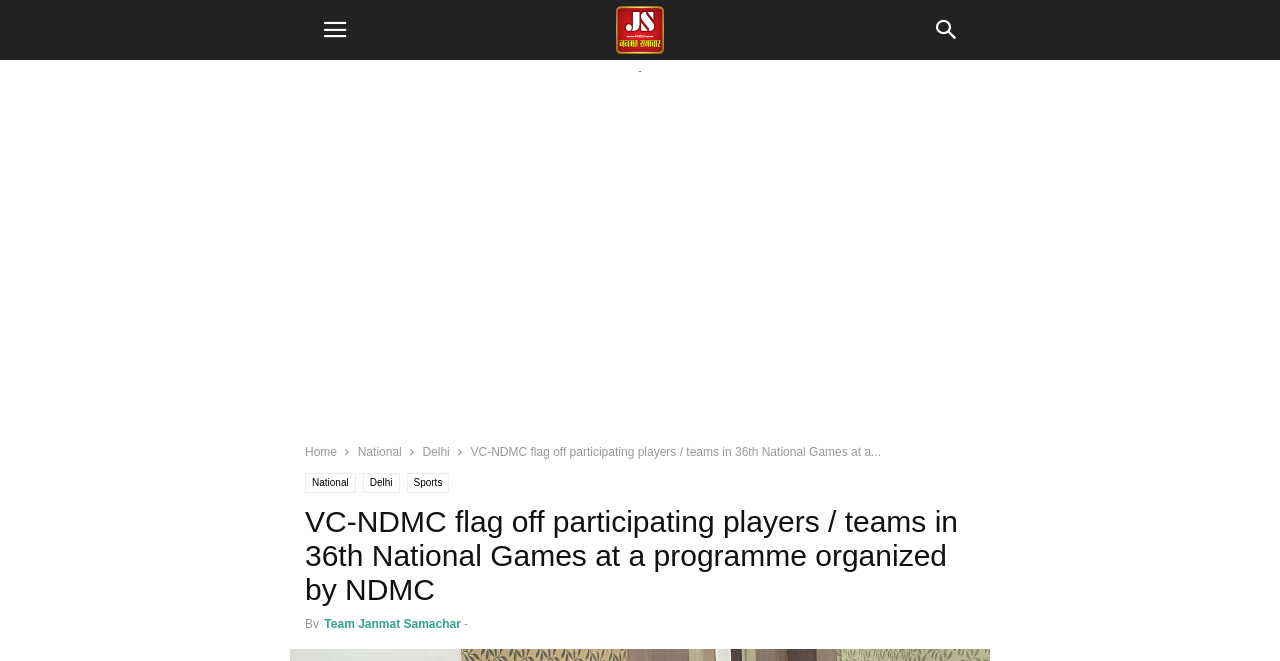Please identify the bounding box coordinates of the clickable area that will allow you to execute the instruction: "Click the SIGN UP WITH CTI TODAY link".

None